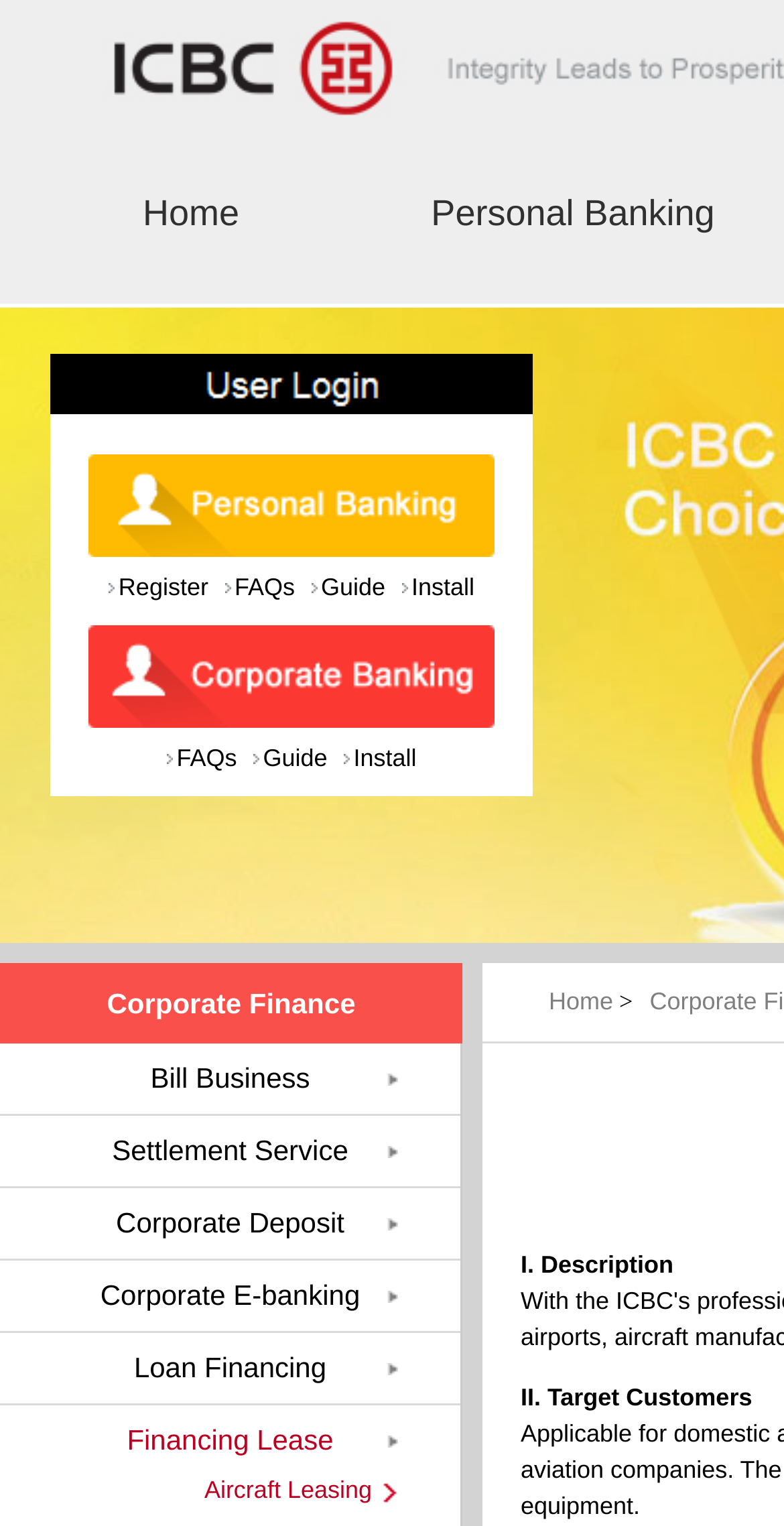Can you identify the bounding box coordinates of the clickable region needed to carry out this instruction: 'learn about aircraft leasing'? The coordinates should be four float numbers within the range of 0 to 1, stated as [left, top, right, bottom].

[0.0, 0.967, 0.562, 0.987]